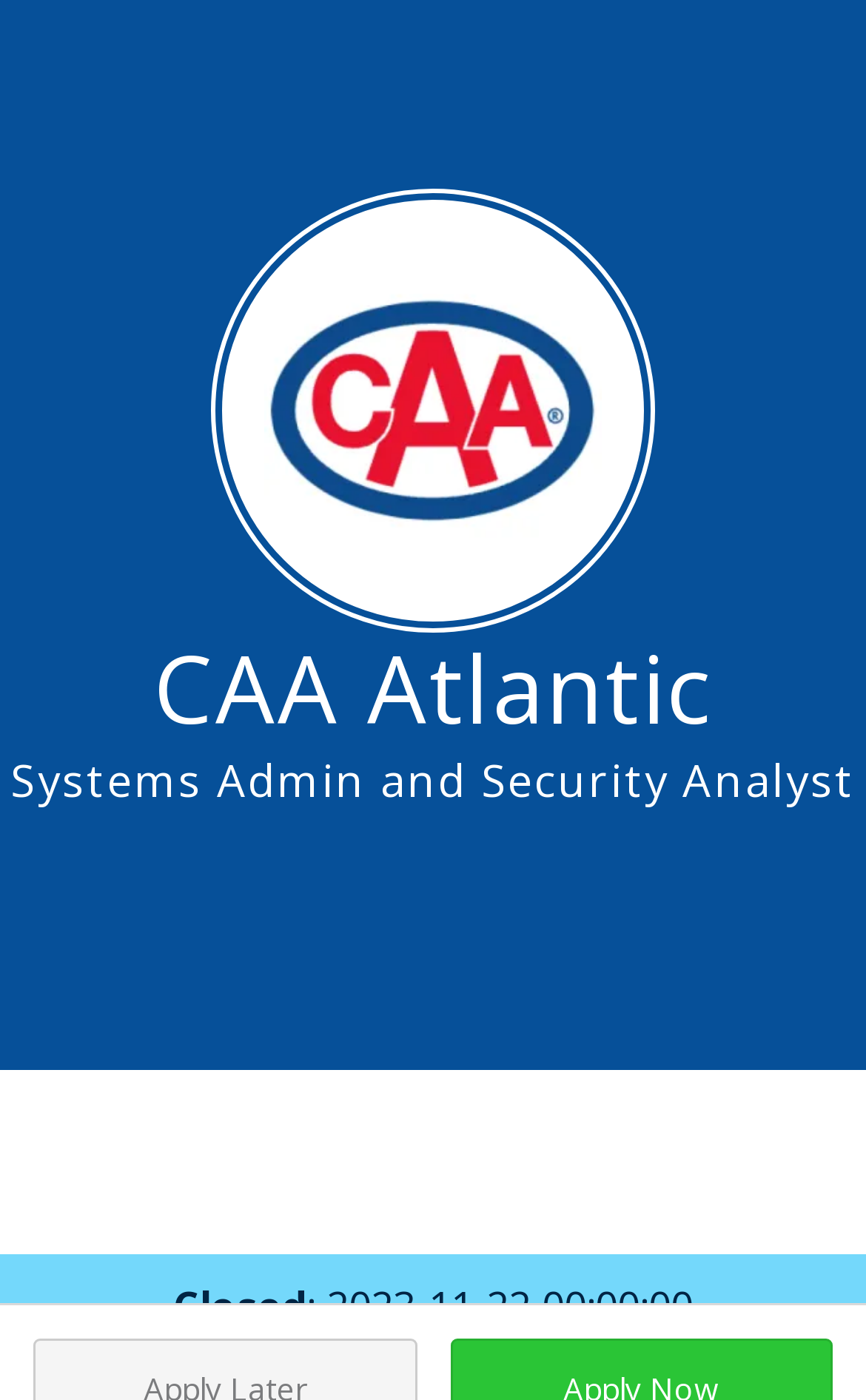When did the job posting close?
Use the information from the screenshot to give a comprehensive response to the question.

The closing date of the job posting can be found in the StaticText element ': 2023-11-22 00:00:00' which is a child element of the header. The text content of the element is ': 2023-11-22 00:00:00' which indicates the closing date and time of the job posting.